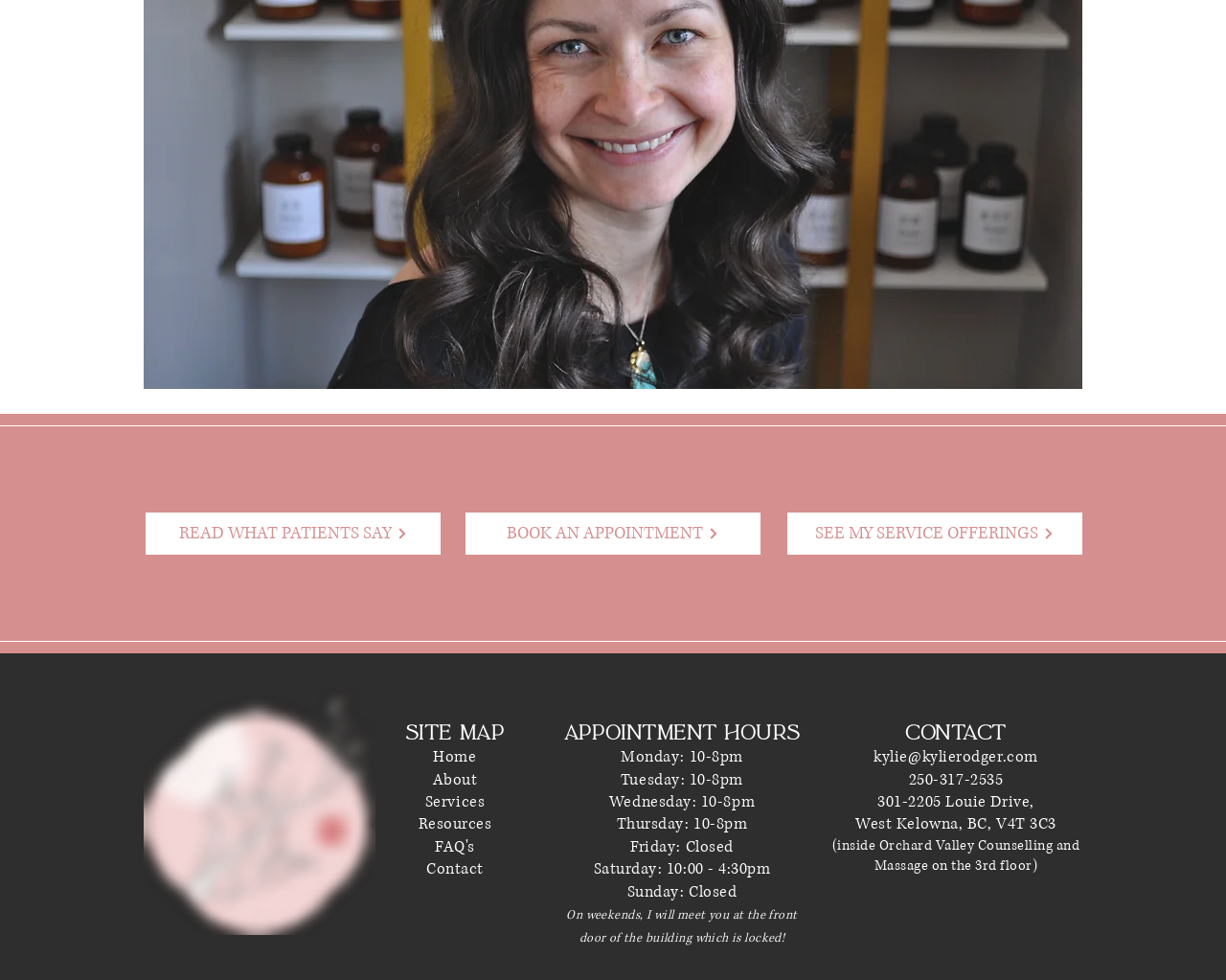Locate the bounding box coordinates of the clickable element to fulfill the following instruction: "Go to the home page". Provide the coordinates as four float numbers between 0 and 1 in the format [left, top, right, bottom].

[0.353, 0.762, 0.389, 0.783]